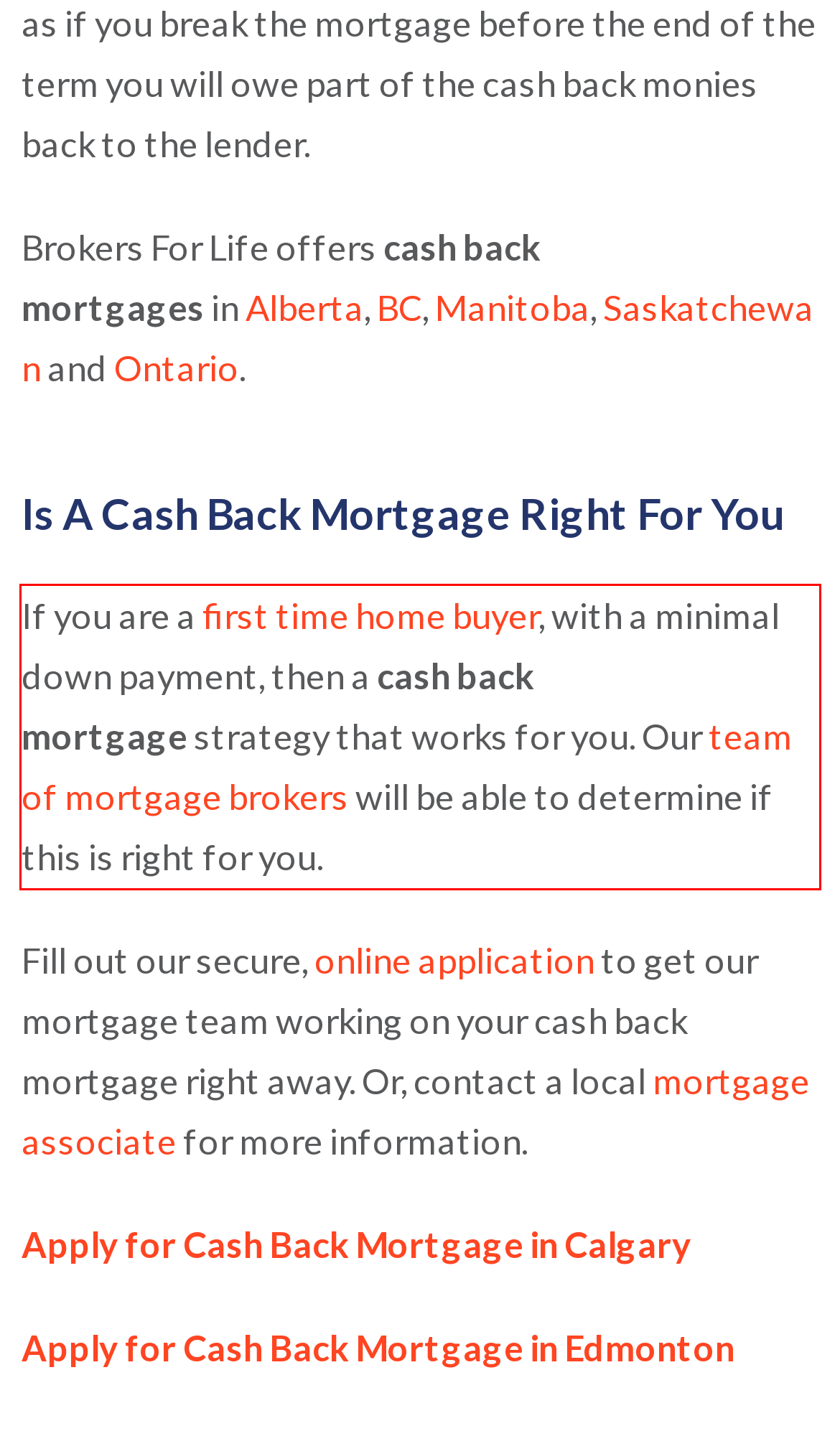Given a screenshot of a webpage containing a red bounding box, perform OCR on the text within this red bounding box and provide the text content.

If you are a first time home buyer, with a minimal down payment, then a cash back mortgage strategy that works for you. Our team of mortgage brokers will be able to determine if this is right for you.